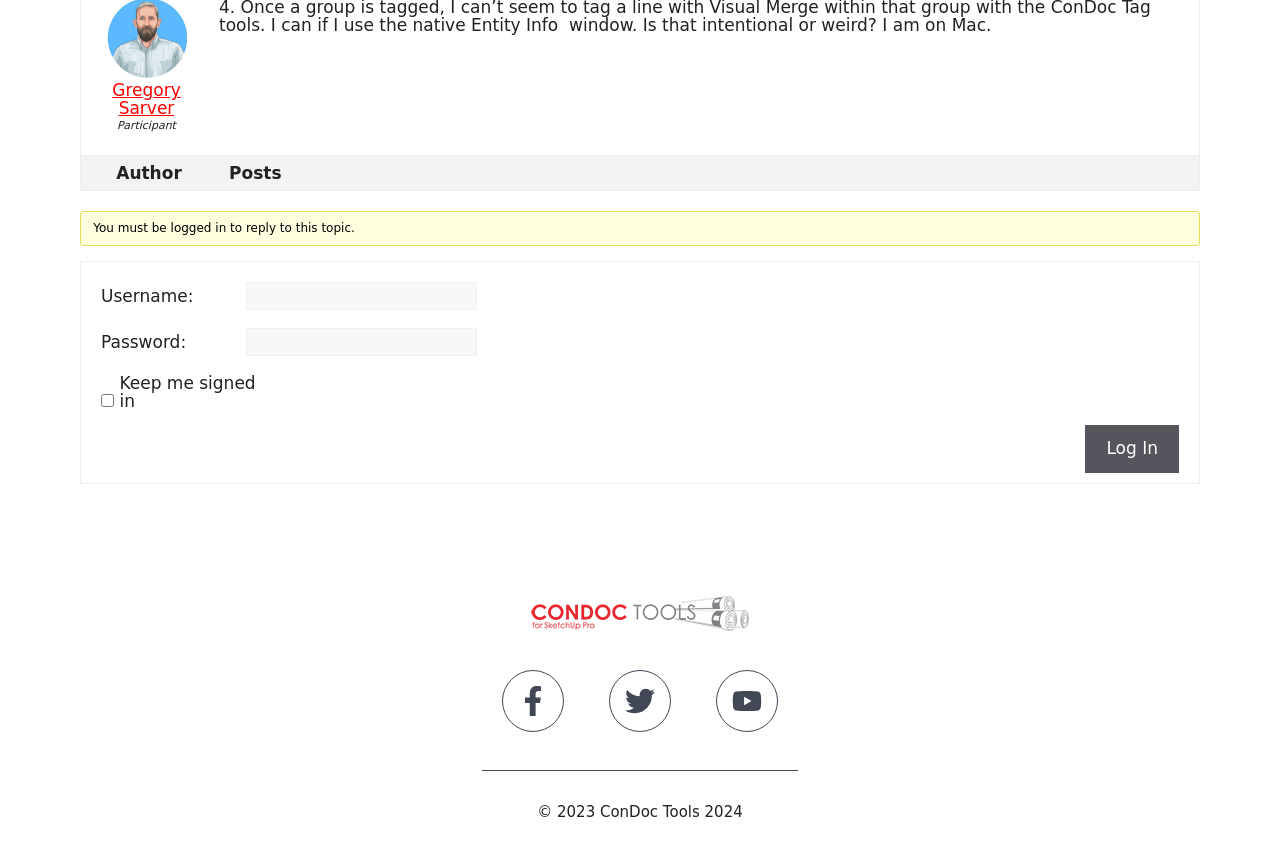Predict the bounding box of the UI element that fits this description: "title="Twitter"".

[0.476, 0.788, 0.524, 0.871]